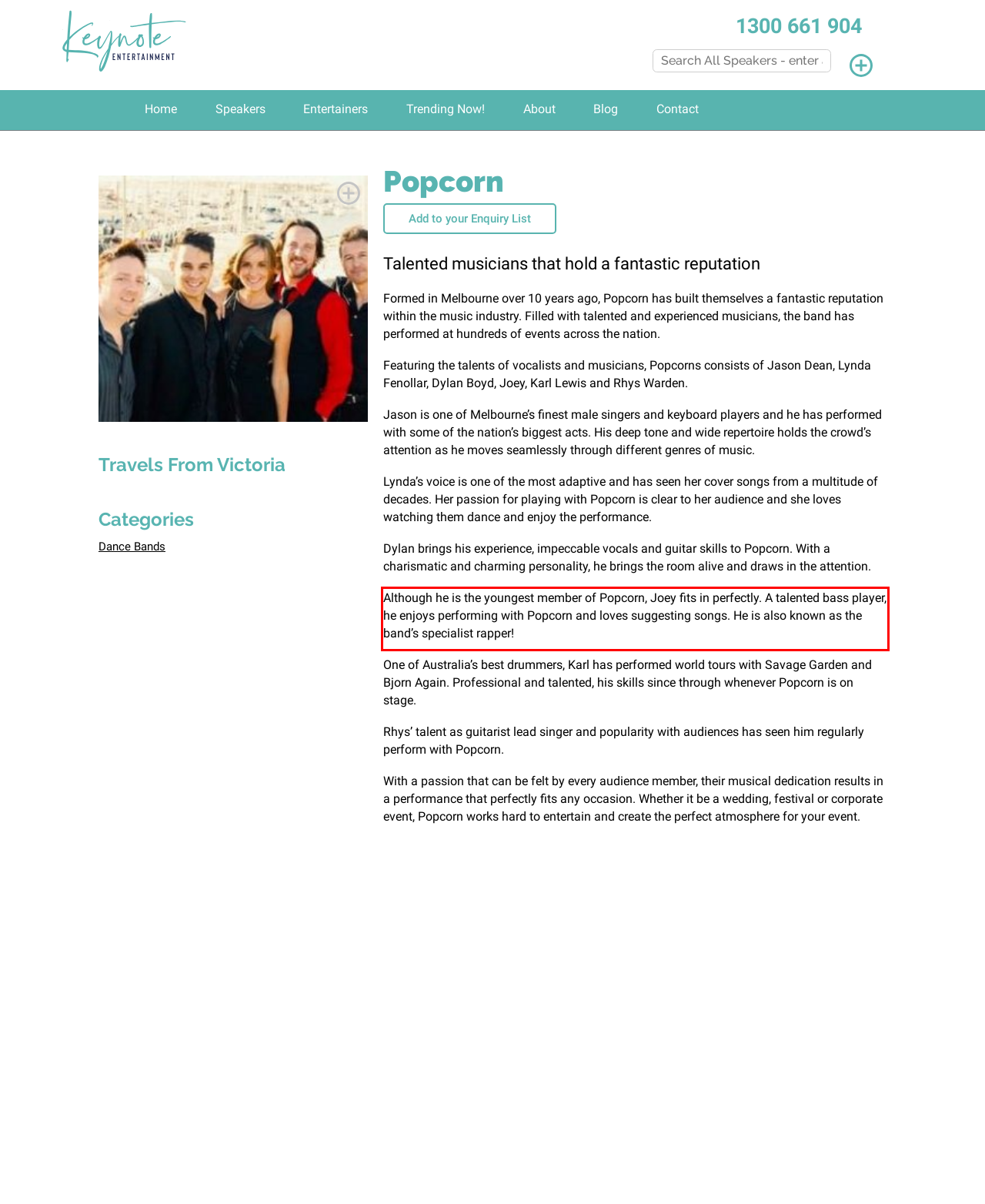Extract and provide the text found inside the red rectangle in the screenshot of the webpage.

Although he is the youngest member of Popcorn, Joey fits in perfectly. A talented bass player, he enjoys performing with Popcorn and loves suggesting songs. He is also known as the band’s specialist rapper!